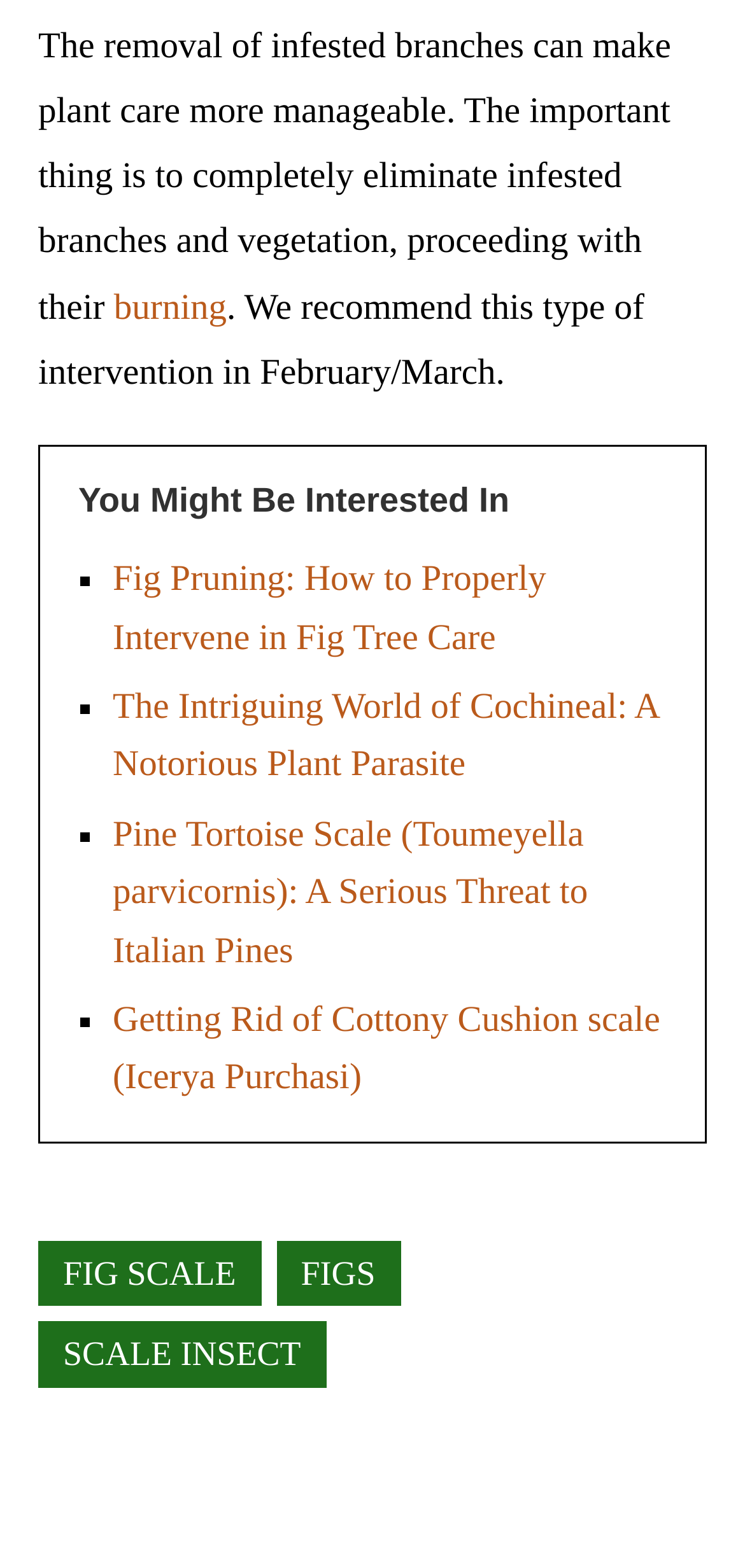Determine the bounding box coordinates for the UI element matching this description: "fig scale".

[0.051, 0.792, 0.35, 0.834]